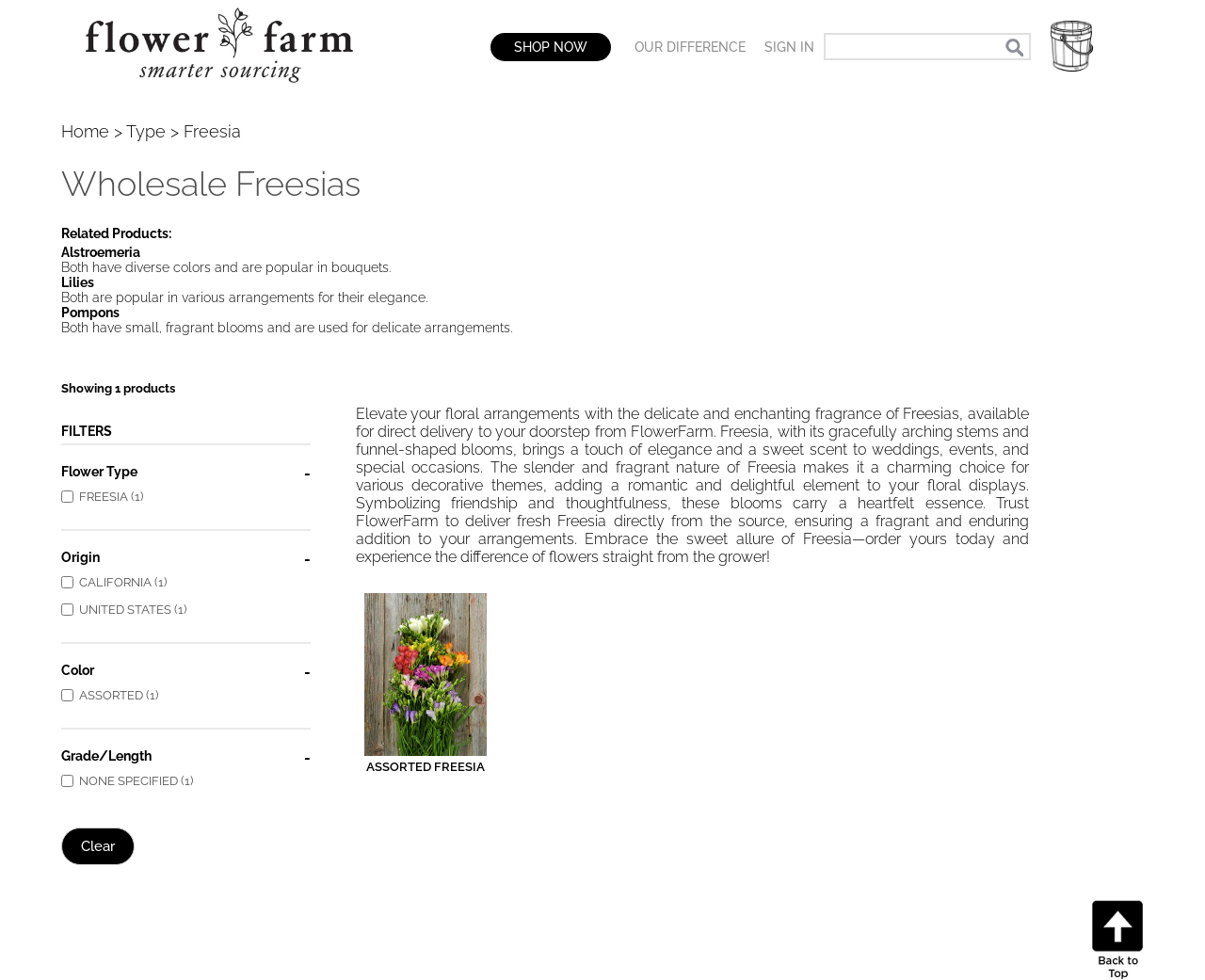Can you find the bounding box coordinates of the area I should click to execute the following instruction: "Search for flowers"?

[0.684, 0.034, 0.855, 0.061]